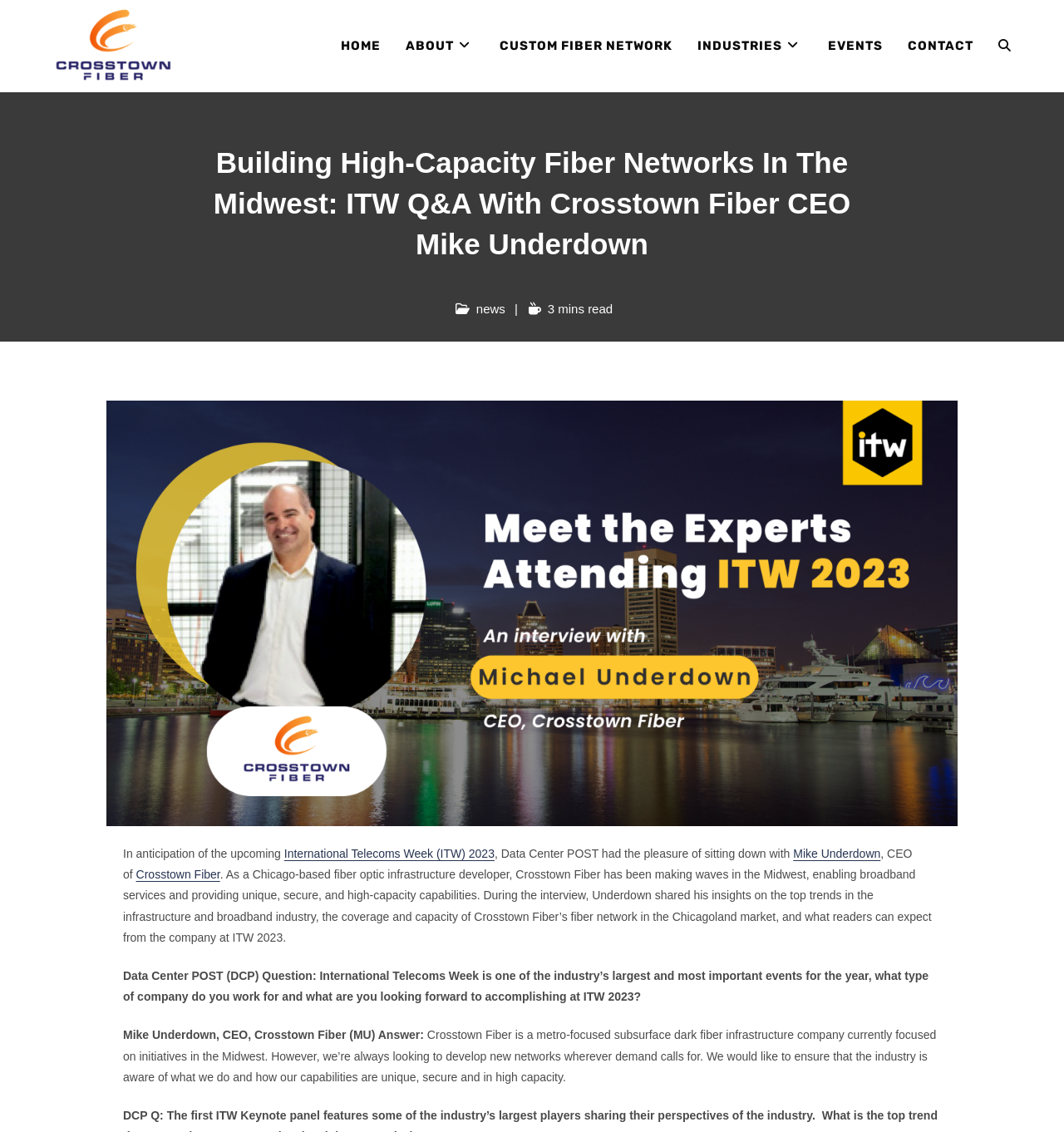What is the estimated reading time of the article?
Offer a detailed and full explanation in response to the question.

I found the answer by looking at the text in the article, specifically the list item 'Reading time' which mentions the estimated reading time.